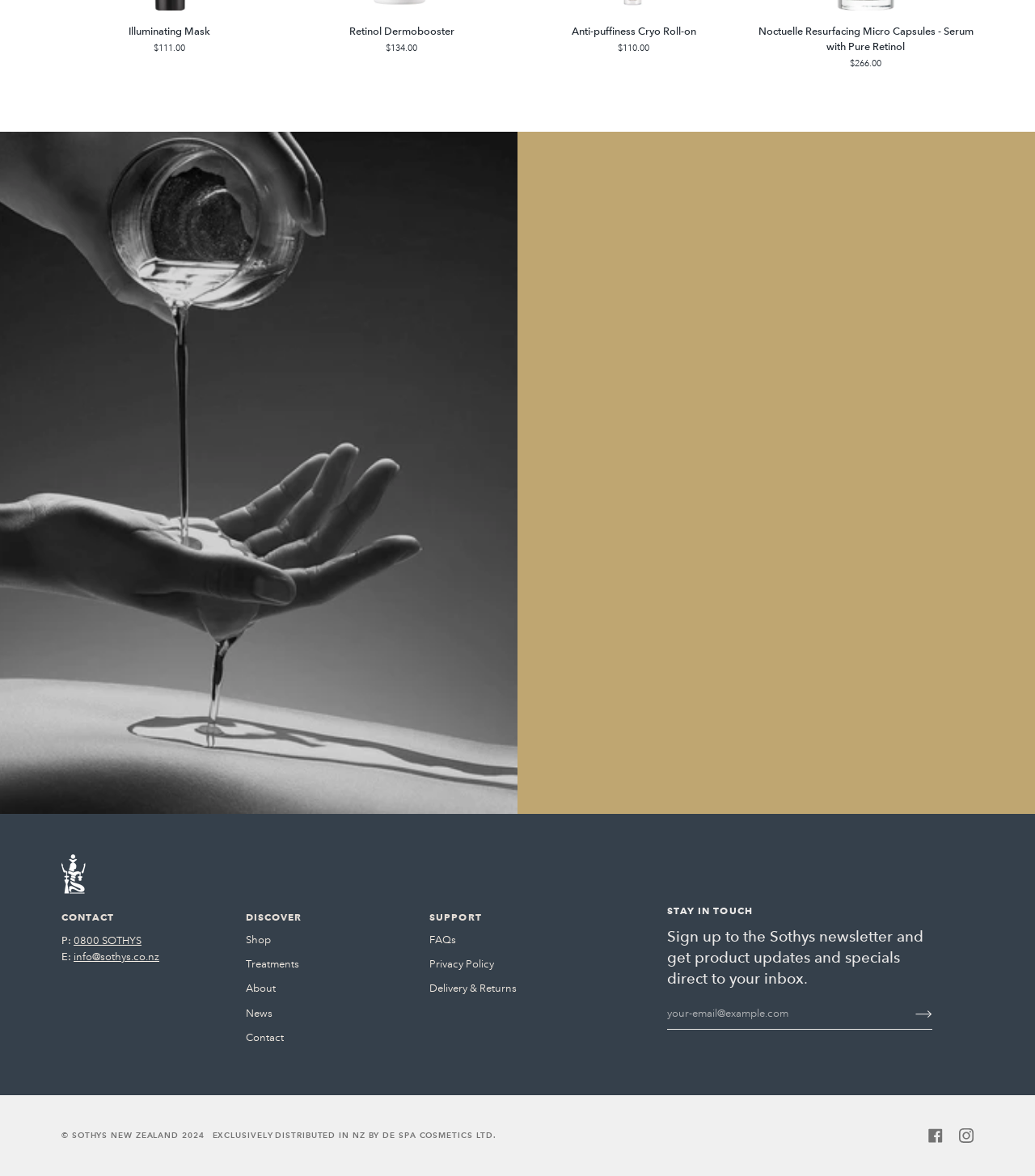Please indicate the bounding box coordinates for the clickable area to complete the following task: "Click on 'Shop'". The coordinates should be specified as four float numbers between 0 and 1, i.e., [left, top, right, bottom].

[0.237, 0.794, 0.261, 0.805]